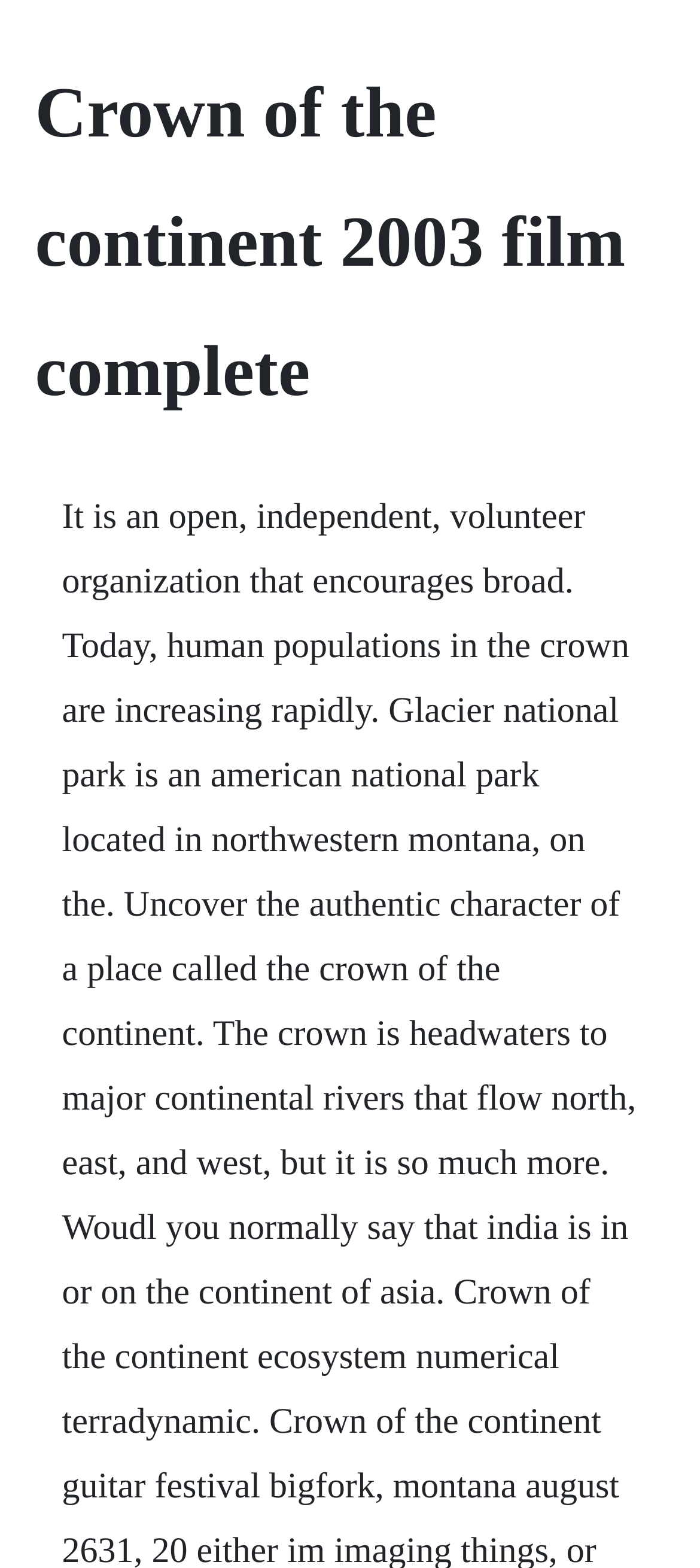Can you find and generate the webpage's heading?

Crown of the continent 2003 film complete